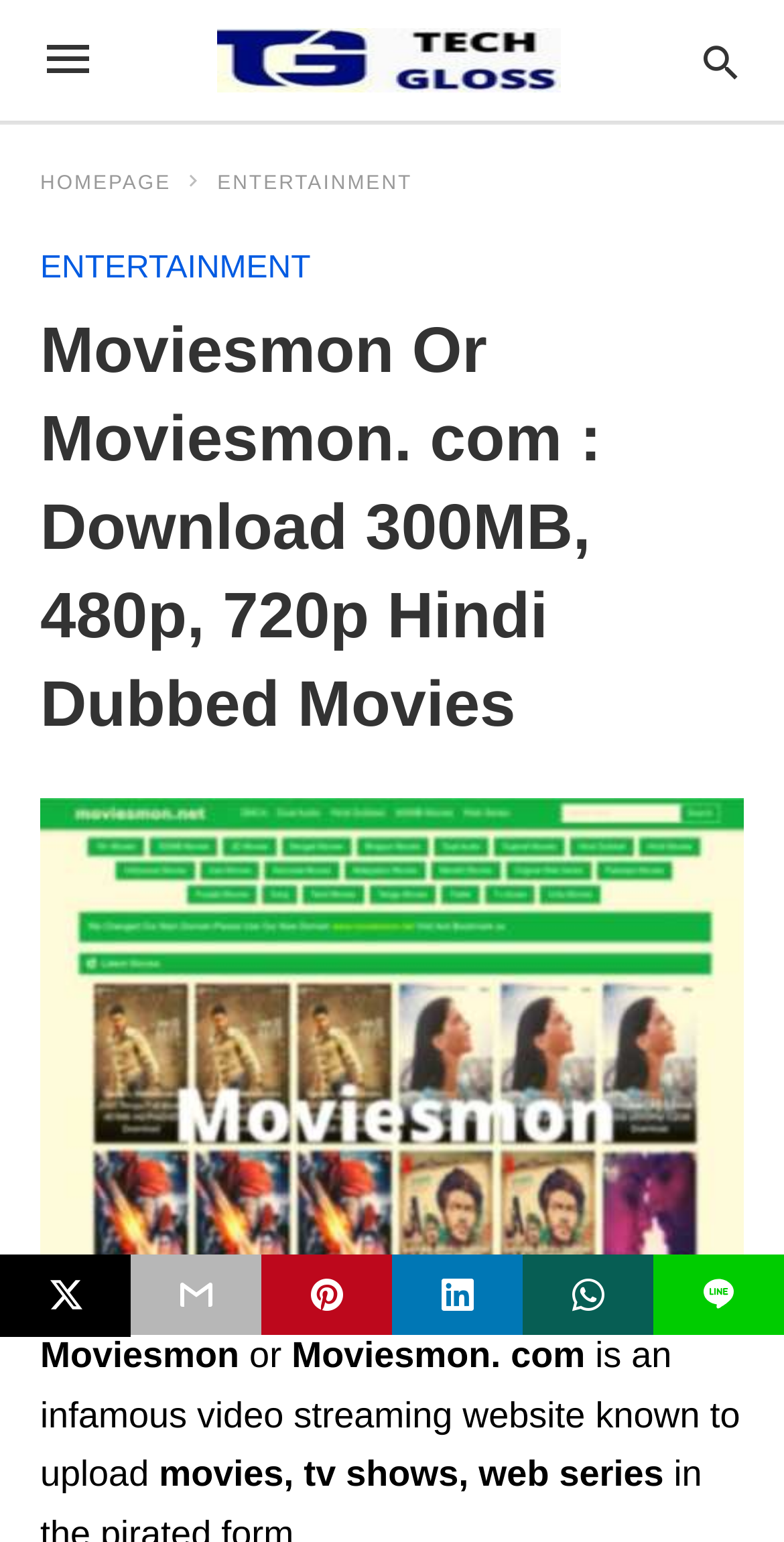From the given element description: "ENTERTAINMENT", find the bounding box for the UI element. Provide the coordinates as four float numbers between 0 and 1, in the order [left, top, right, bottom].

[0.277, 0.112, 0.526, 0.126]